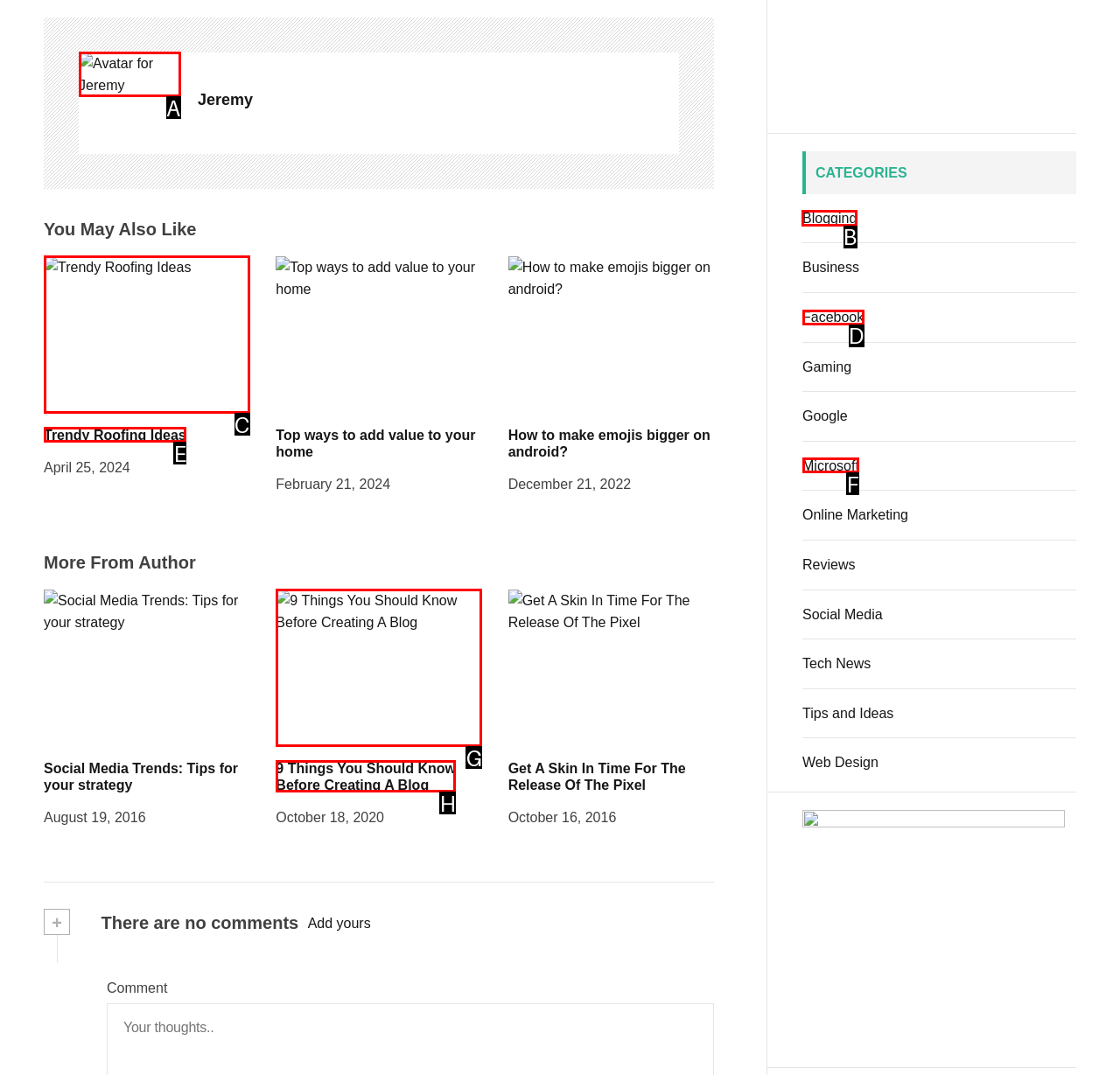What option should I click on to execute the task: Browse the 'Blogging' category? Give the letter from the available choices.

B